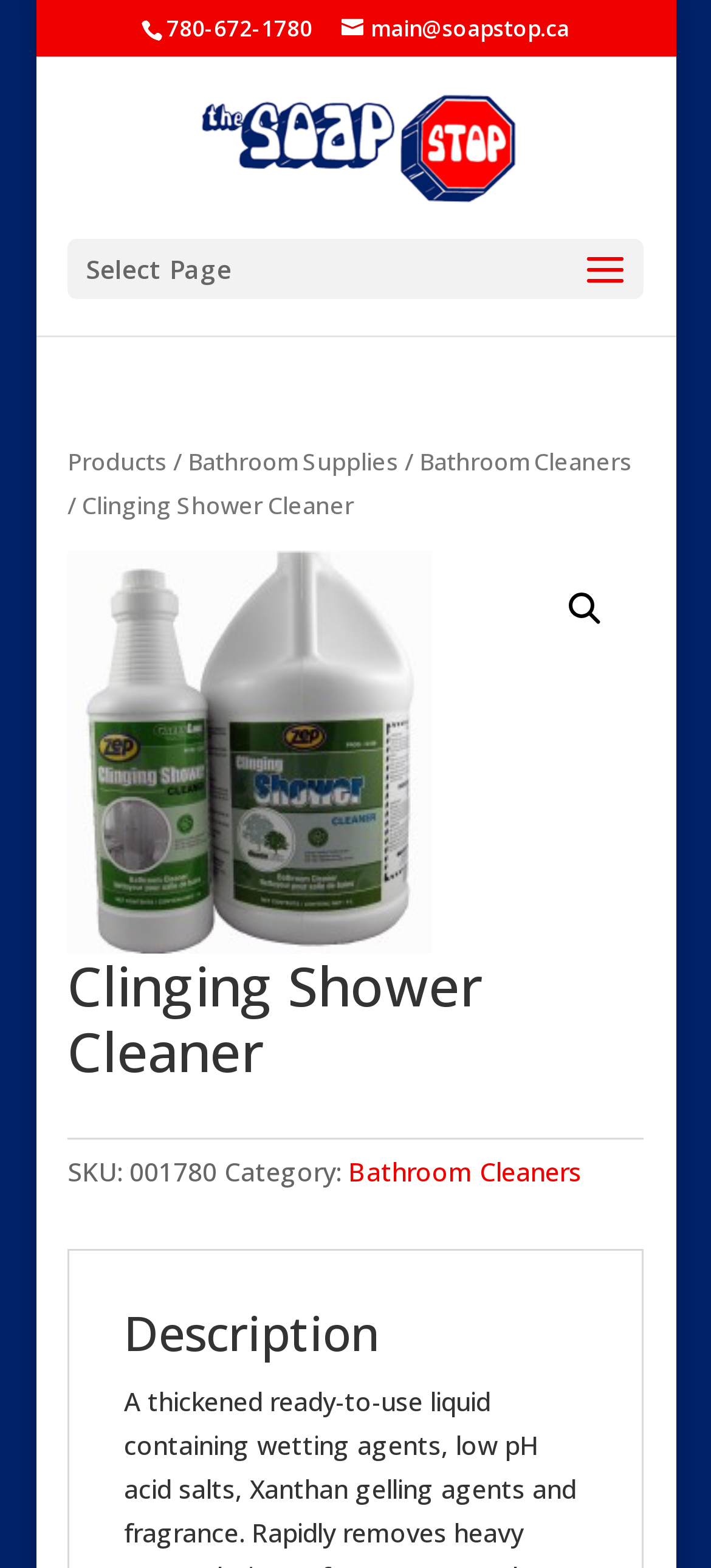Determine the bounding box coordinates of the clickable region to execute the instruction: "search". The coordinates should be four float numbers between 0 and 1, denoted as [left, top, right, bottom].

[0.777, 0.368, 0.869, 0.41]